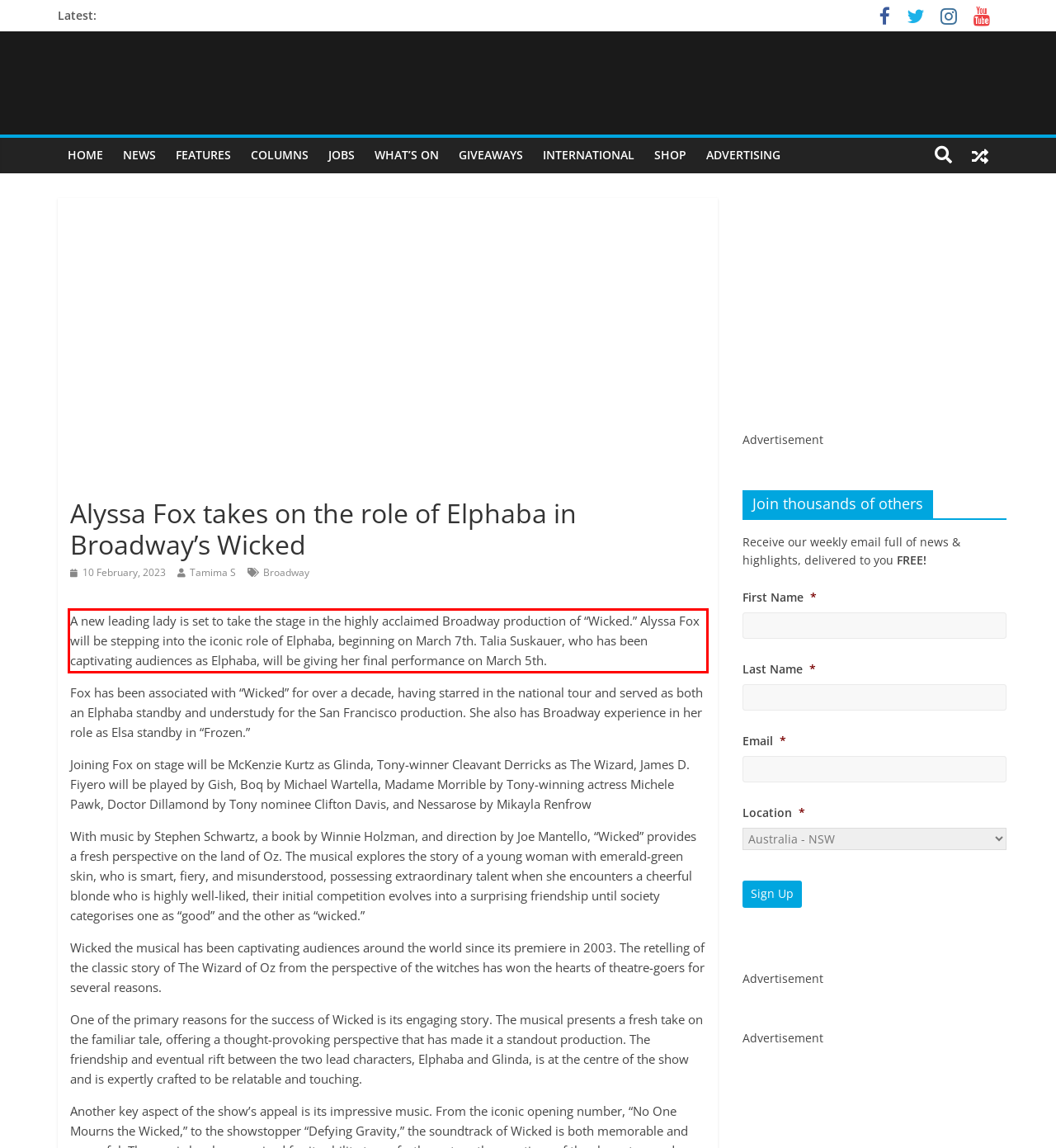Analyze the screenshot of the webpage and extract the text from the UI element that is inside the red bounding box.

A new leading lady is set to take the stage in the highly acclaimed Broadway production of “Wicked.” Alyssa Fox will be stepping into the iconic role of Elphaba, beginning on March 7th. Talia Suskauer, who has been captivating audiences as Elphaba, will be giving her final performance on March 5th.